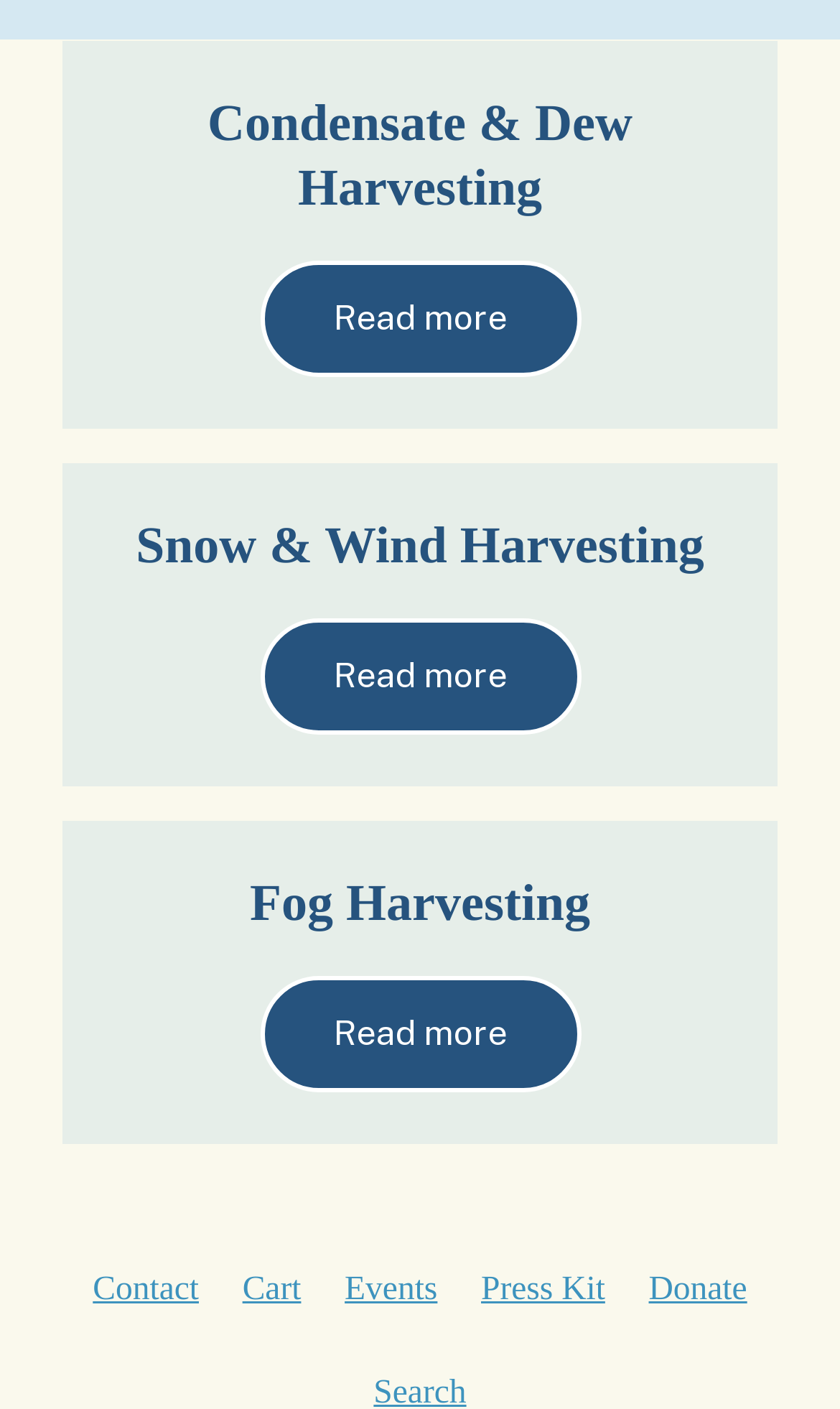Please locate the clickable area by providing the bounding box coordinates to follow this instruction: "Read more about Condensate & Dew Harvesting".

[0.309, 0.186, 0.691, 0.268]